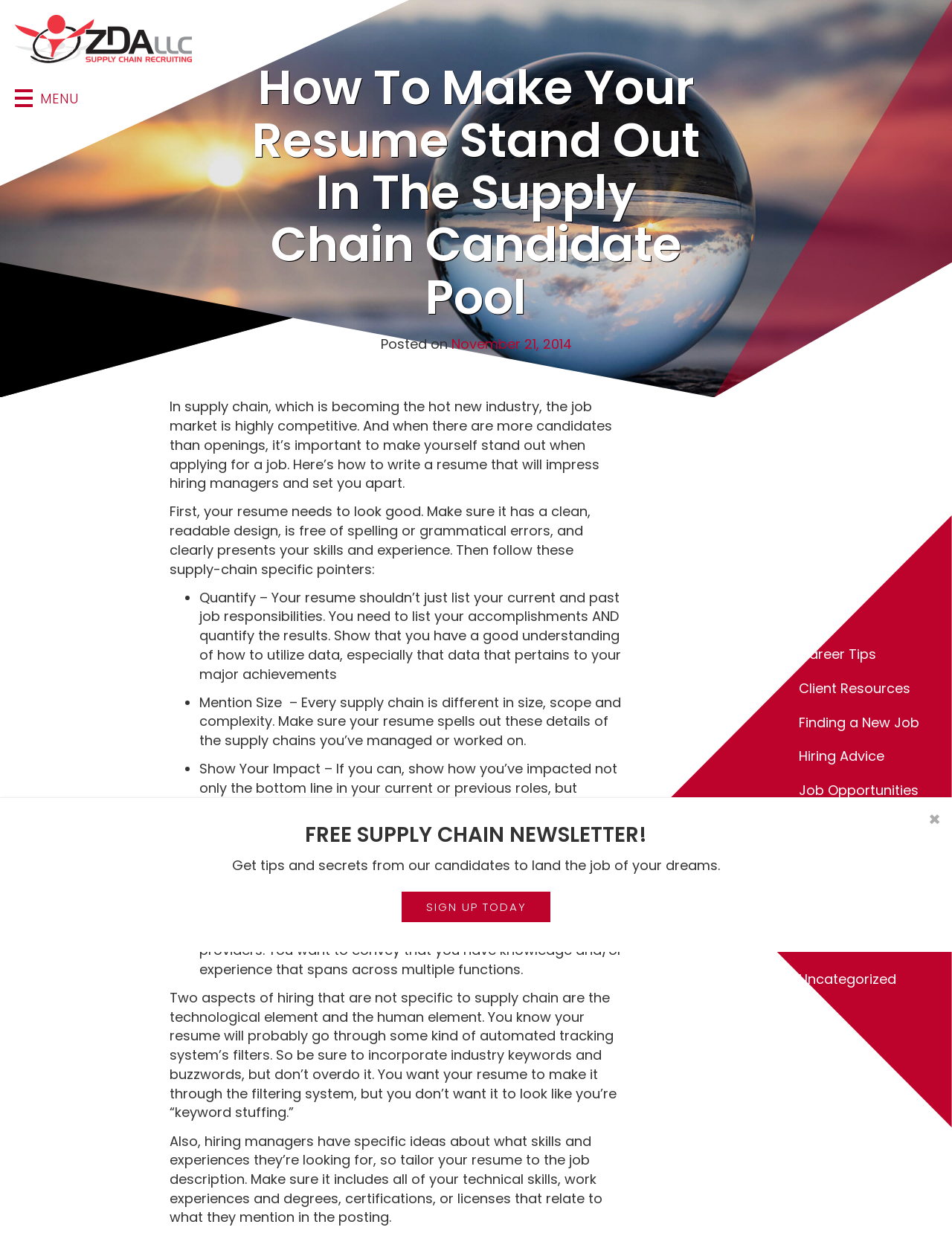Please identify the bounding box coordinates of the element that needs to be clicked to perform the following instruction: "Click the MENU button".

[0.0, 0.06, 0.05, 0.099]